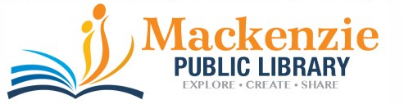What is the purpose of the subtitle 'EXPLORE • CREATE • SHARE'?
From the screenshot, supply a one-word or short-phrase answer.

to invite patrons to participate